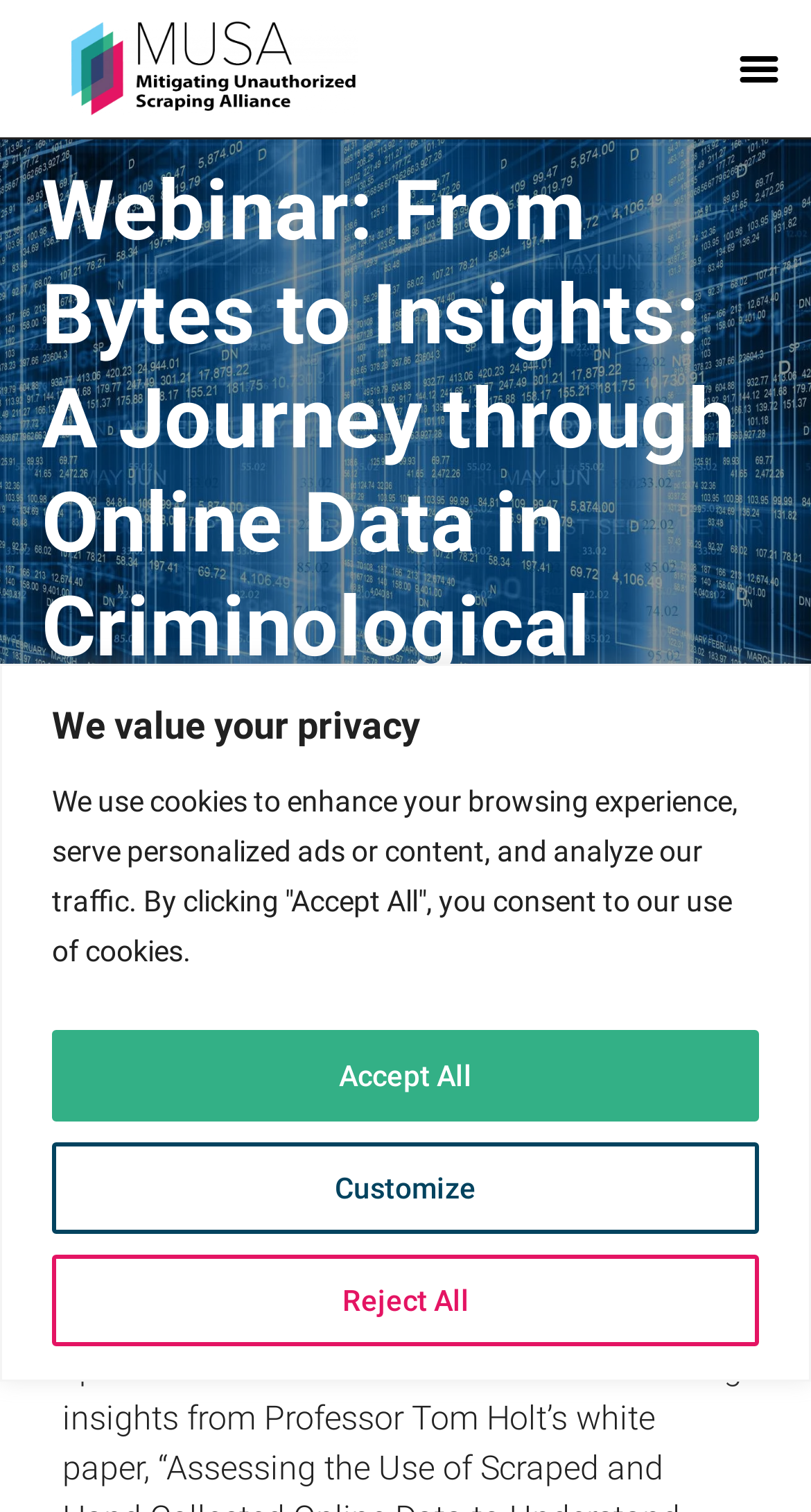What is the event date?
Can you provide a detailed and comprehensive answer to the question?

I found the event date by looking at the text 'Event Date/Time:' and the corresponding date and time information 'Wednesday, January 31, 2024 | 3:00 – 4:00 p.m. ET'.